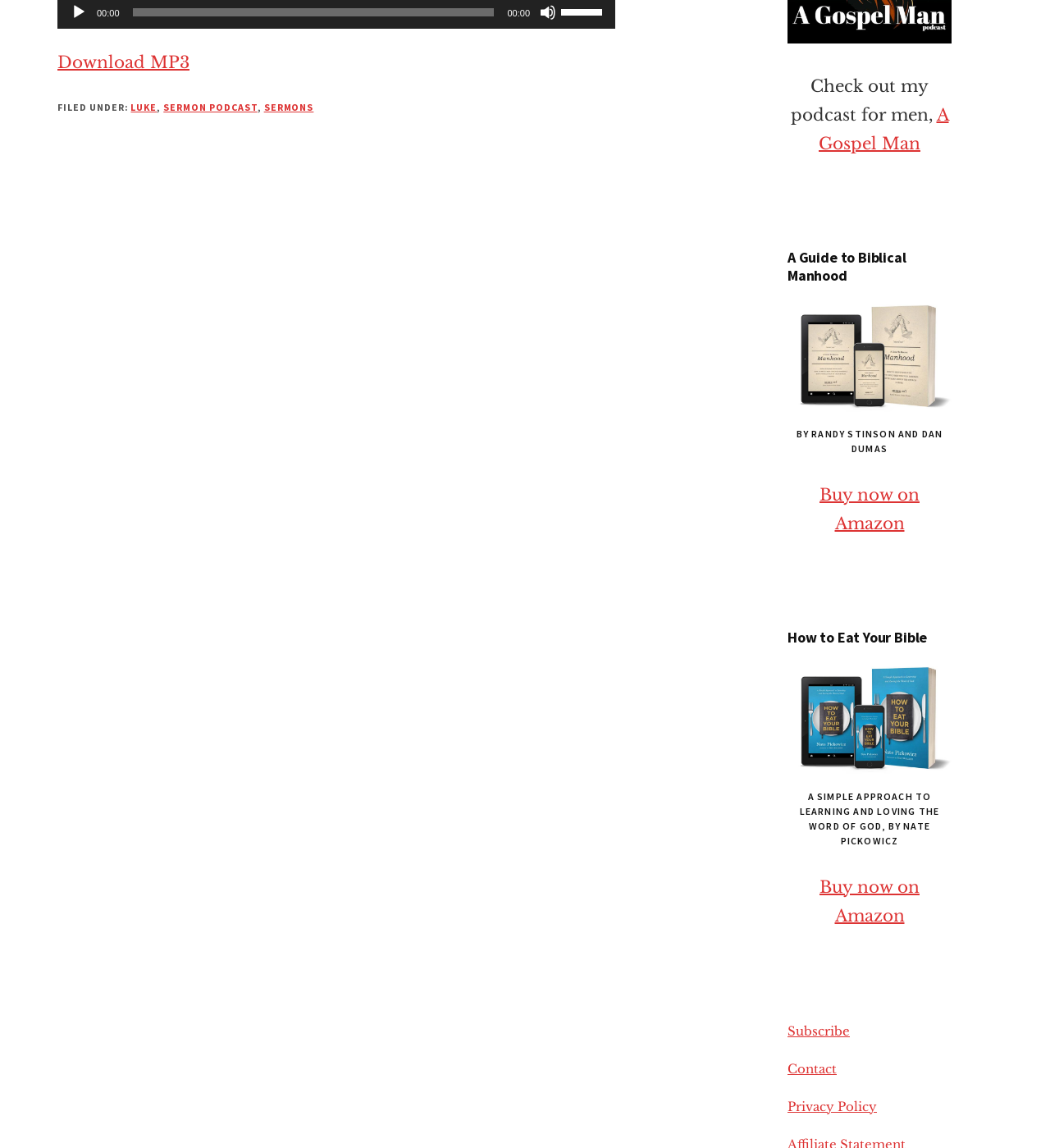Respond to the following question with a brief word or phrase:
What is the purpose of the link 'Subscribe'?

To subscribe to a service